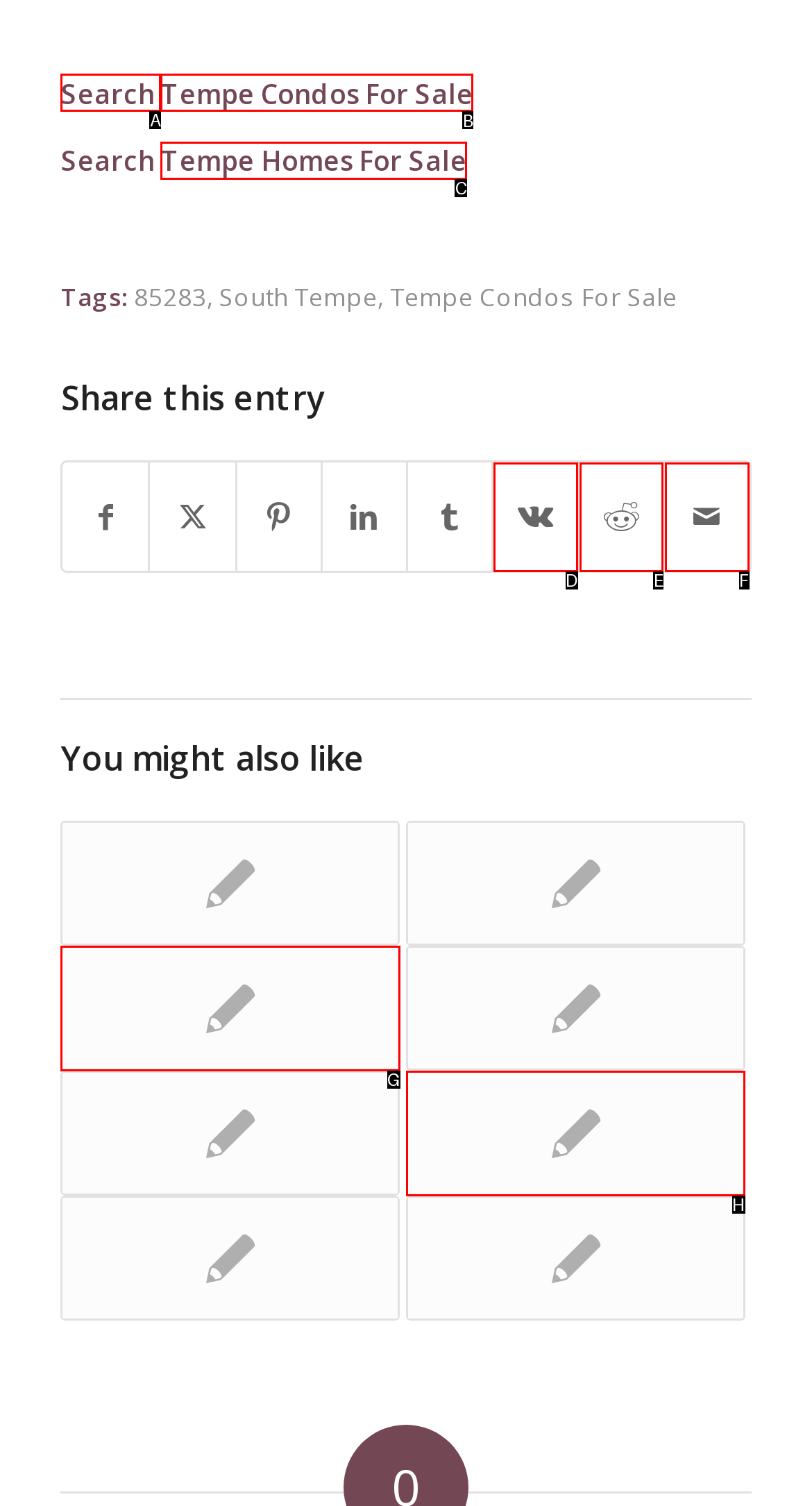Point out the HTML element I should click to achieve the following: Search Reply with the letter of the selected element.

A